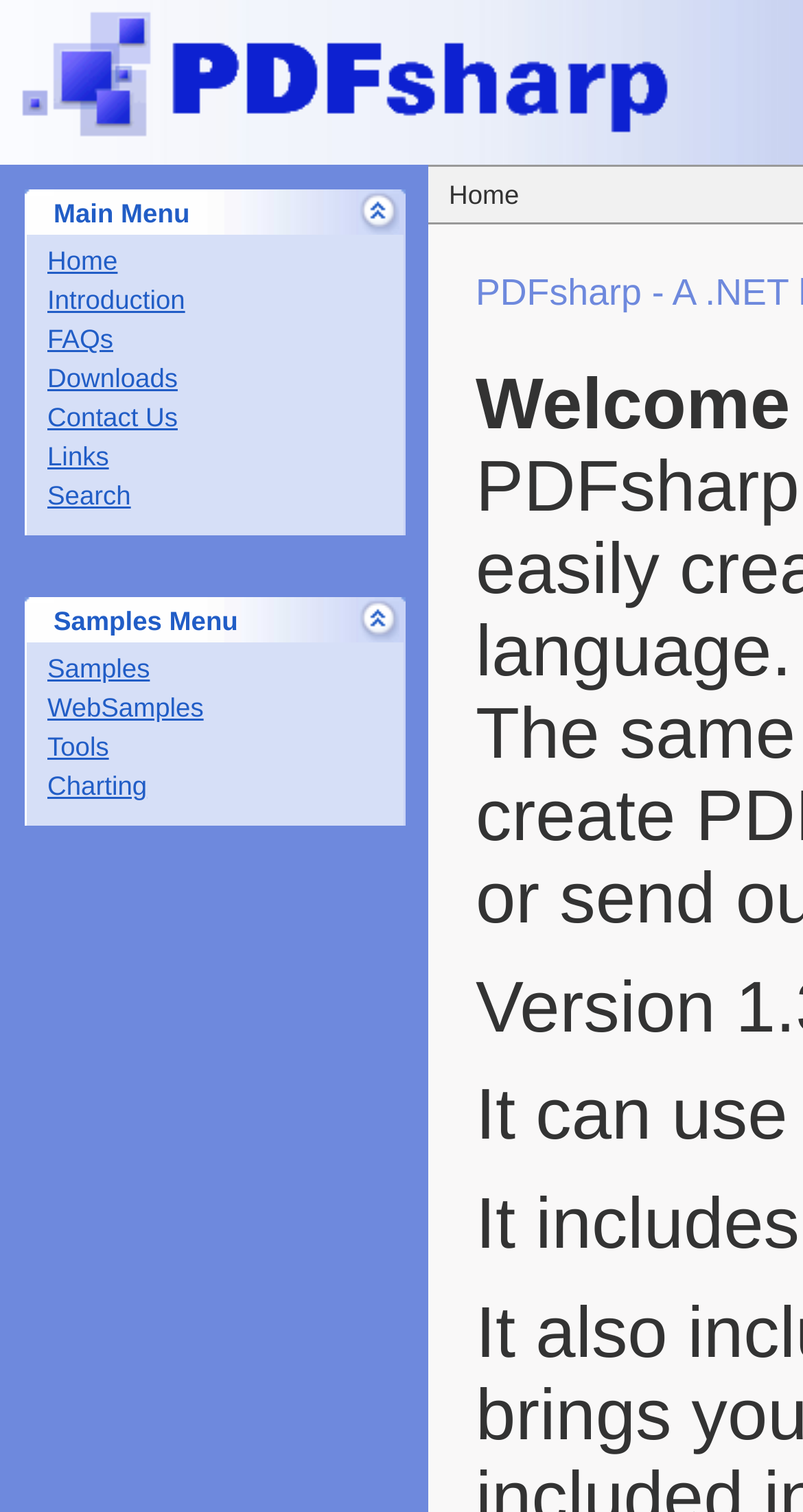What is the second item in the samples menu? Based on the screenshot, please respond with a single word or phrase.

WebSamples